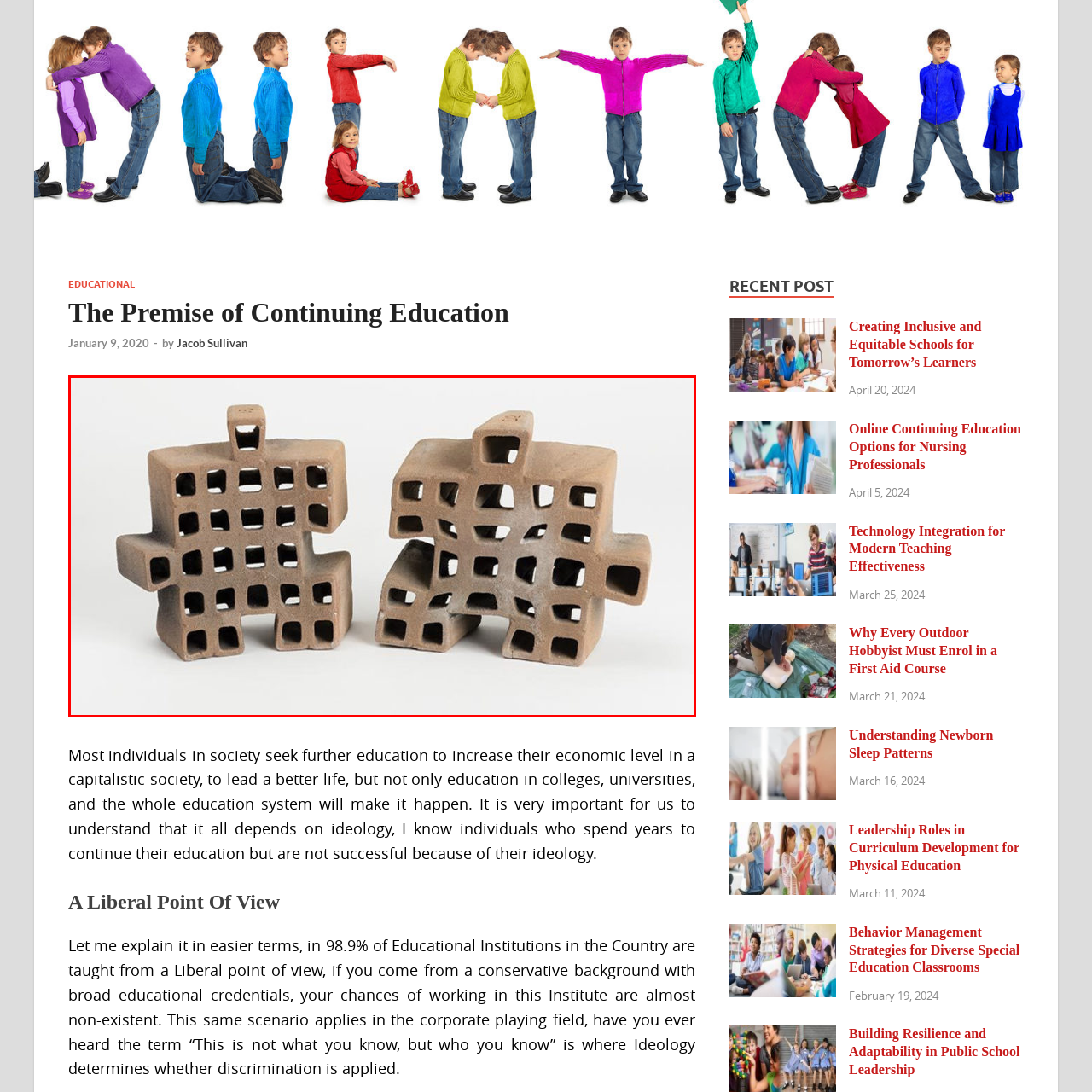Direct your attention to the segment of the image enclosed by the red boundary and answer the ensuing question in detail: What is the difference in arrangement between the two sculptures?

The caption states that the piece on the left has a more compact form, while the one on the right appears to be more dynamically arranged, with a looser configuration, creating a visually appealing contrast.